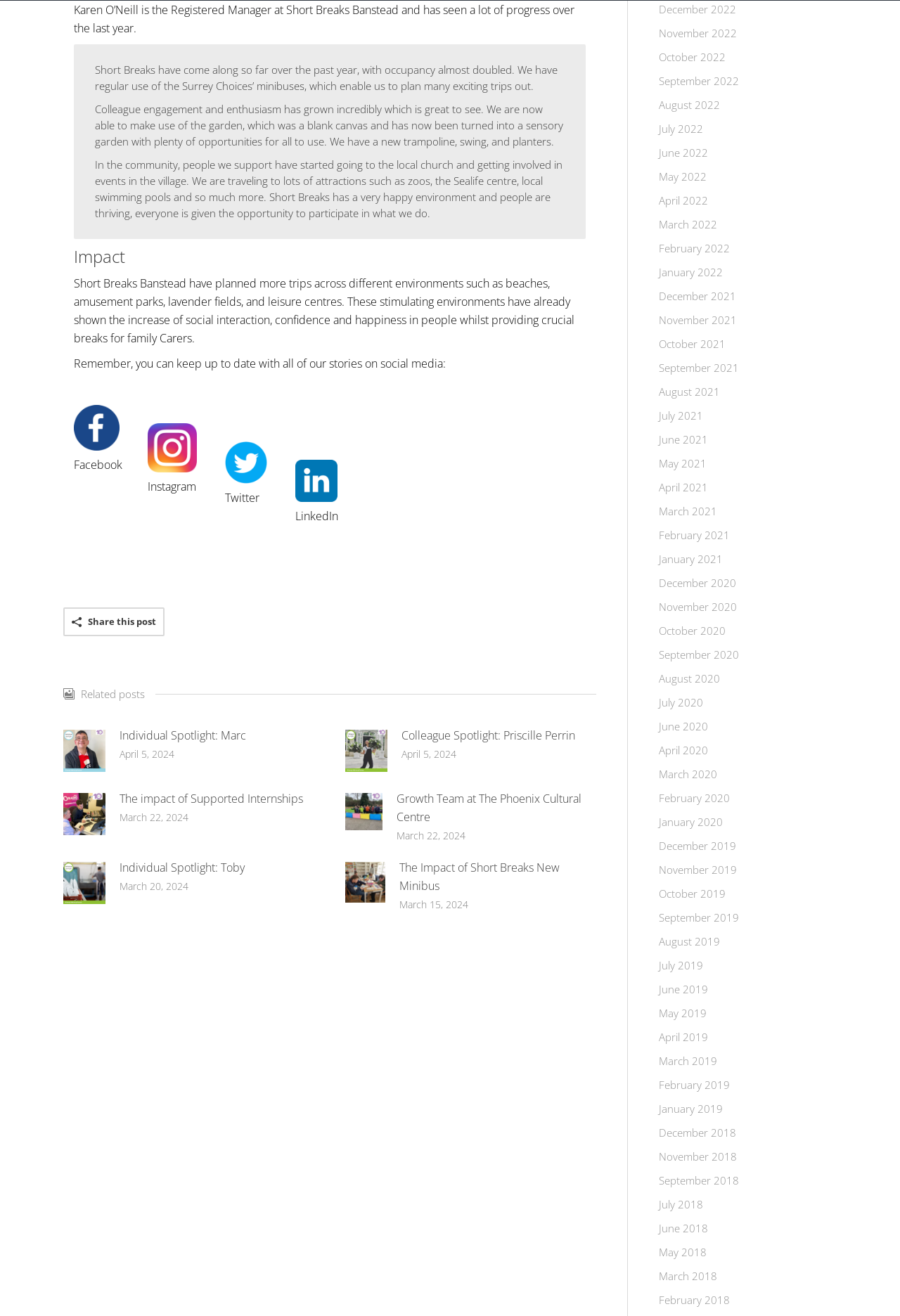Please identify the bounding box coordinates for the region that you need to click to follow this instruction: "Read the related post about Marc".

[0.133, 0.551, 0.273, 0.565]